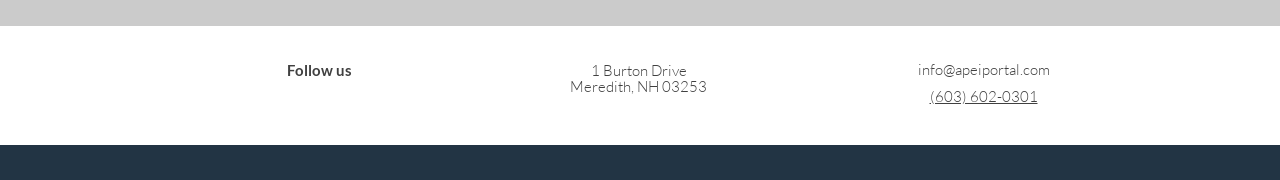Provide the bounding box for the UI element matching this description: "info@apeiportal.com".

[0.713, 0.276, 0.824, 0.498]